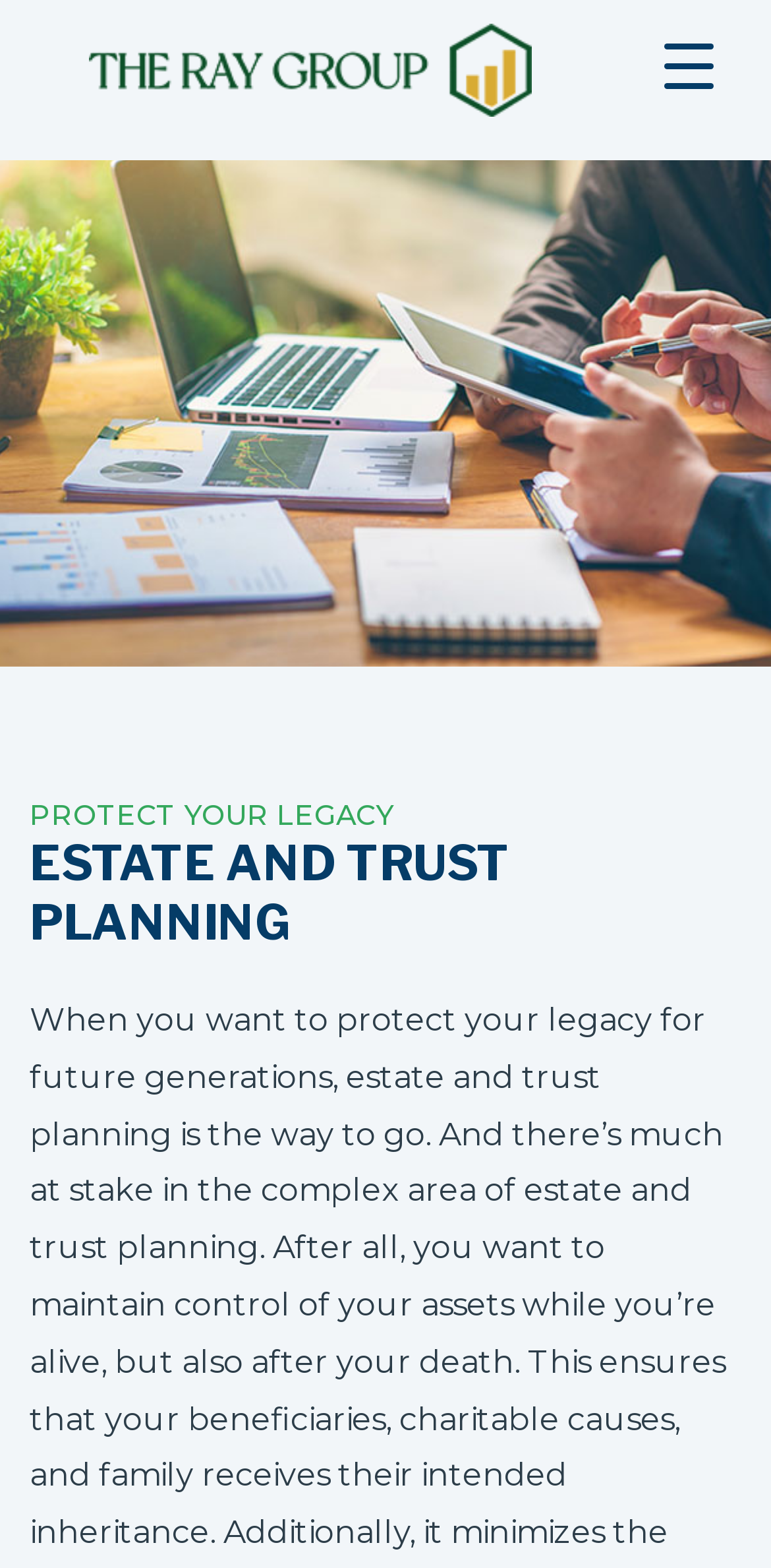Bounding box coordinates are specified in the format (top-left x, top-left y, bottom-right x, bottom-right y). All values are floating point numbers bounded between 0 and 1. Please provide the bounding box coordinate of the region this sentence describes: The Ray Group

[0.115, 0.015, 0.69, 0.078]